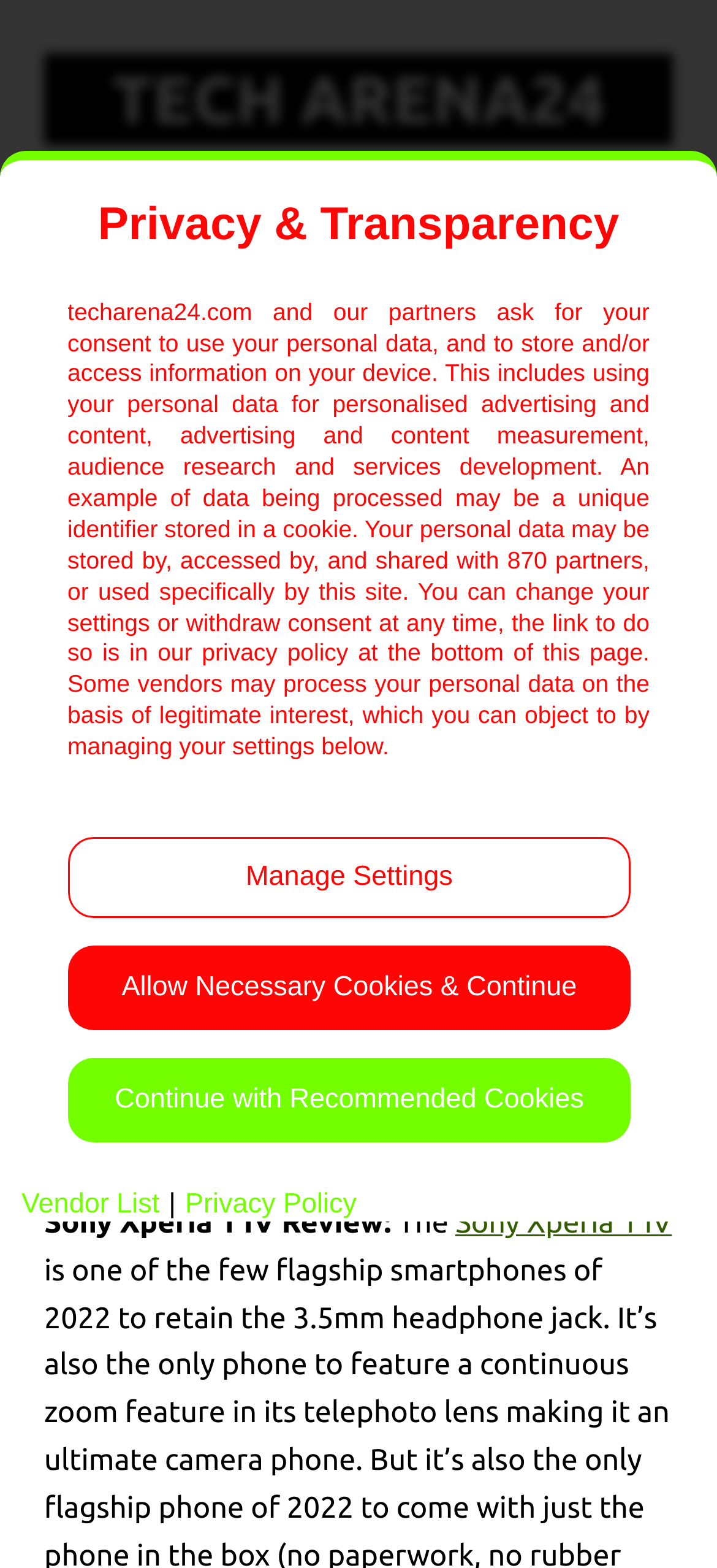Give an extensive and precise description of the webpage.

The webpage is a review of the Sony Xperia 1 IV smartphone, with a focus on its camera capabilities. At the top of the page, there is a heading that reads "TECH ARENA24" and a link to the website's main page. Below this, there is a navigation menu labeled "main menu" with an "Open menu" button.

On the left side of the page, there is a search bar with a search button and a magnifying glass icon. Above the search bar, there is a heading that reads "SONY XPERIA 1 IV REVIEW: AN ULTIMATE CAMERA PHONE FOR A SELECTED FEW". Below this heading, there are three lines of text that introduce the review, including a link to the Sony Xperia 1 IV.

On the right side of the page, there is a section dedicated to privacy and transparency, with a heading and a lengthy paragraph of text explaining how the website uses personal data. Below this, there are three buttons: "Manage Settings", "Allow Necessary Cookies & Continue", and "Continue with Recommended Cookies". There are also two links, one to a "Vendor List" and another to the website's "Privacy Policy", separated by a vertical bar.

Overall, the webpage has a clean and organized layout, with clear headings and concise text. There is one image on the page, which is a magnifying glass icon within the search button.